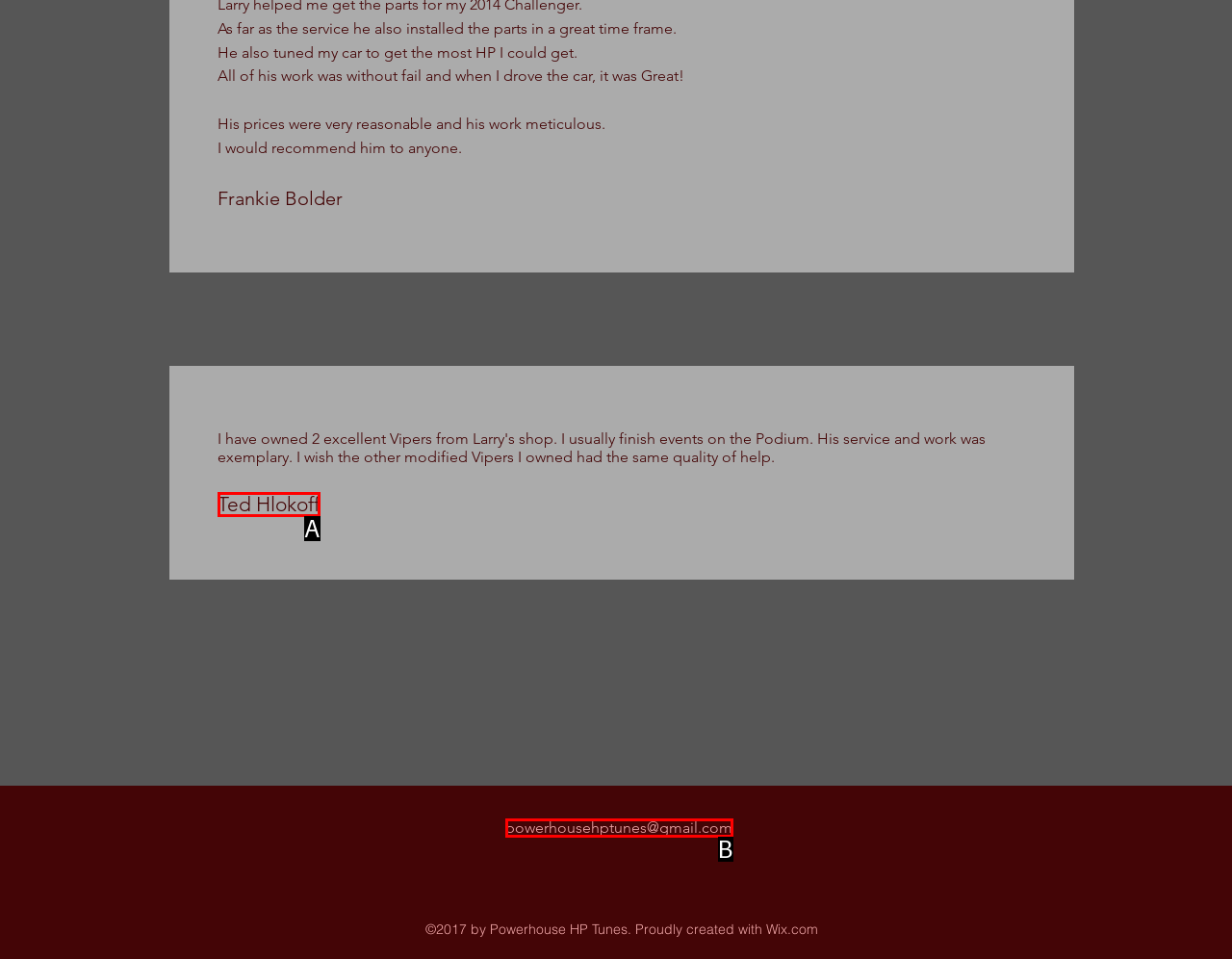Tell me which one HTML element best matches the description: powerhousehptunes@gmail.com Answer with the option's letter from the given choices directly.

B